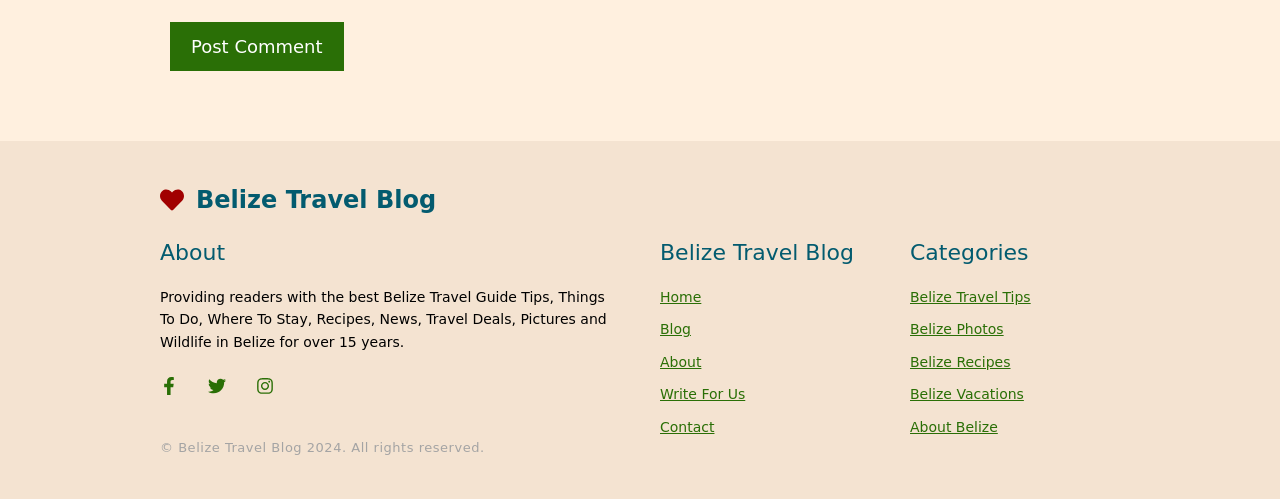Specify the bounding box coordinates of the area that needs to be clicked to achieve the following instruction: "Contact the blog".

[0.516, 0.839, 0.558, 0.871]